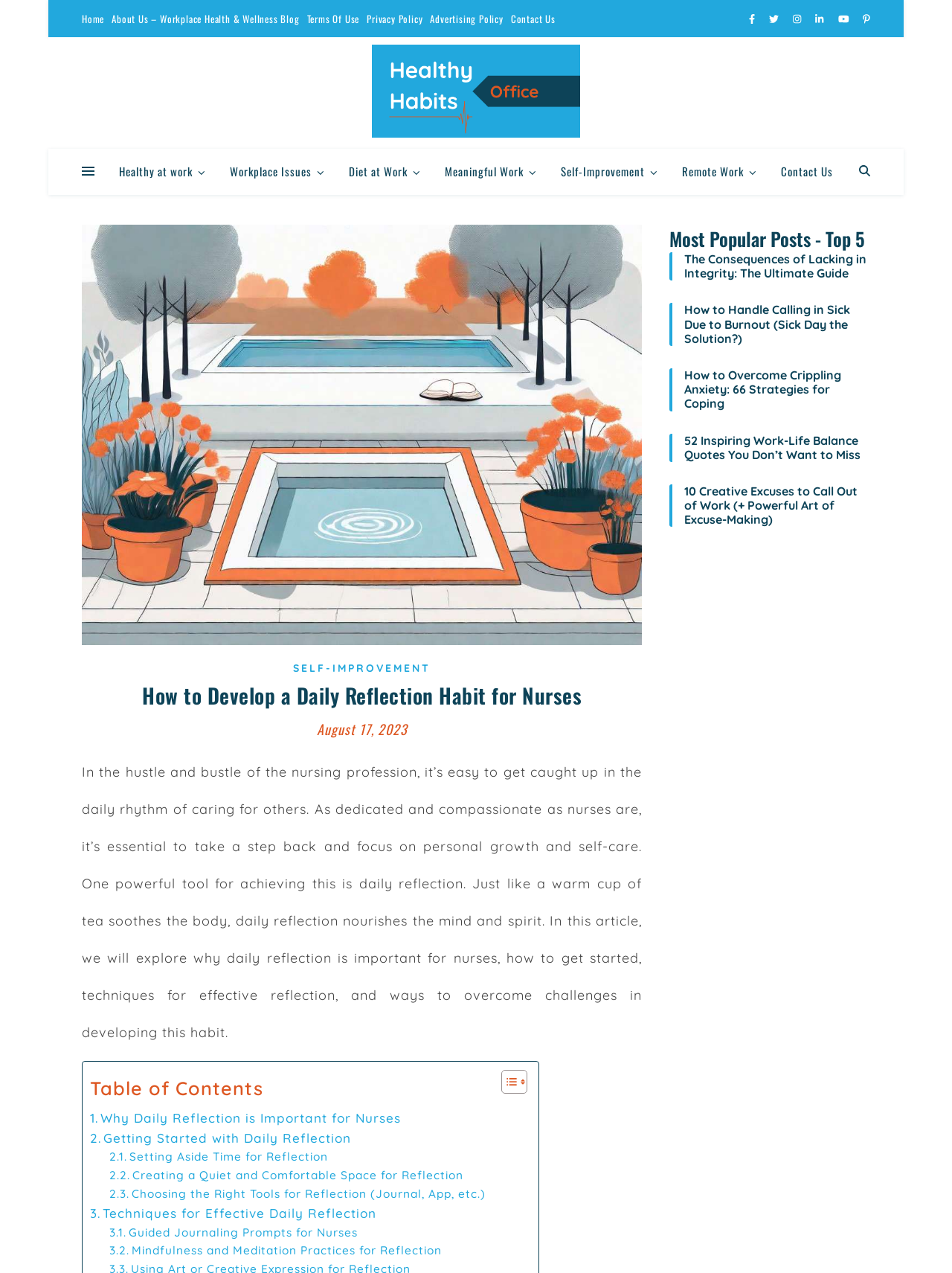Find the bounding box coordinates for the element that must be clicked to complete the instruction: "Click on the 'Contact Us' link". The coordinates should be four float numbers between 0 and 1, indicated as [left, top, right, bottom].

[0.533, 0.0, 0.583, 0.029]